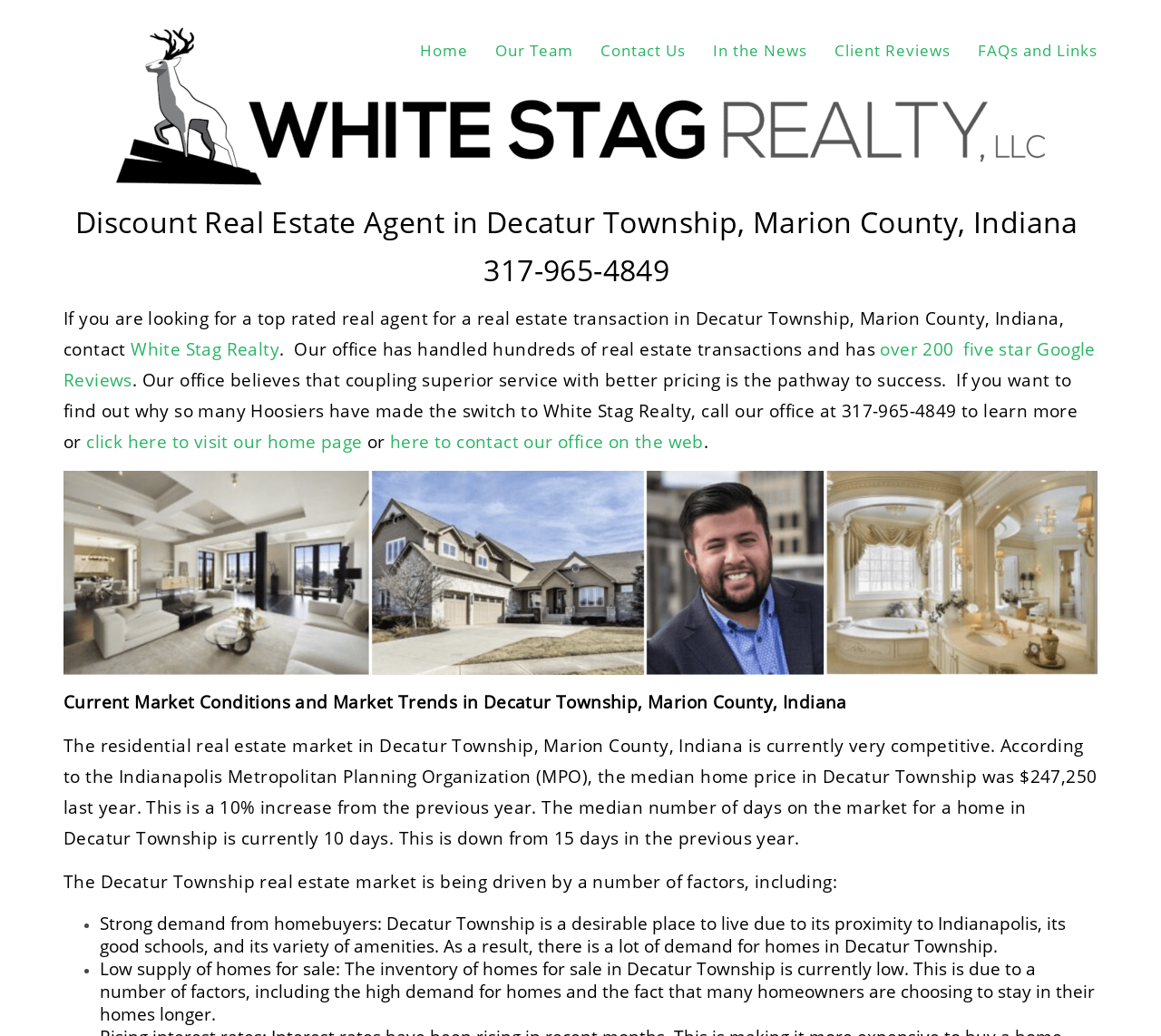For the element described, predict the bounding box coordinates as (top-left x, top-left y, bottom-right x, bottom-right y). All values should be between 0 and 1. Element description: Client Reviews

[0.719, 0.026, 0.819, 0.071]